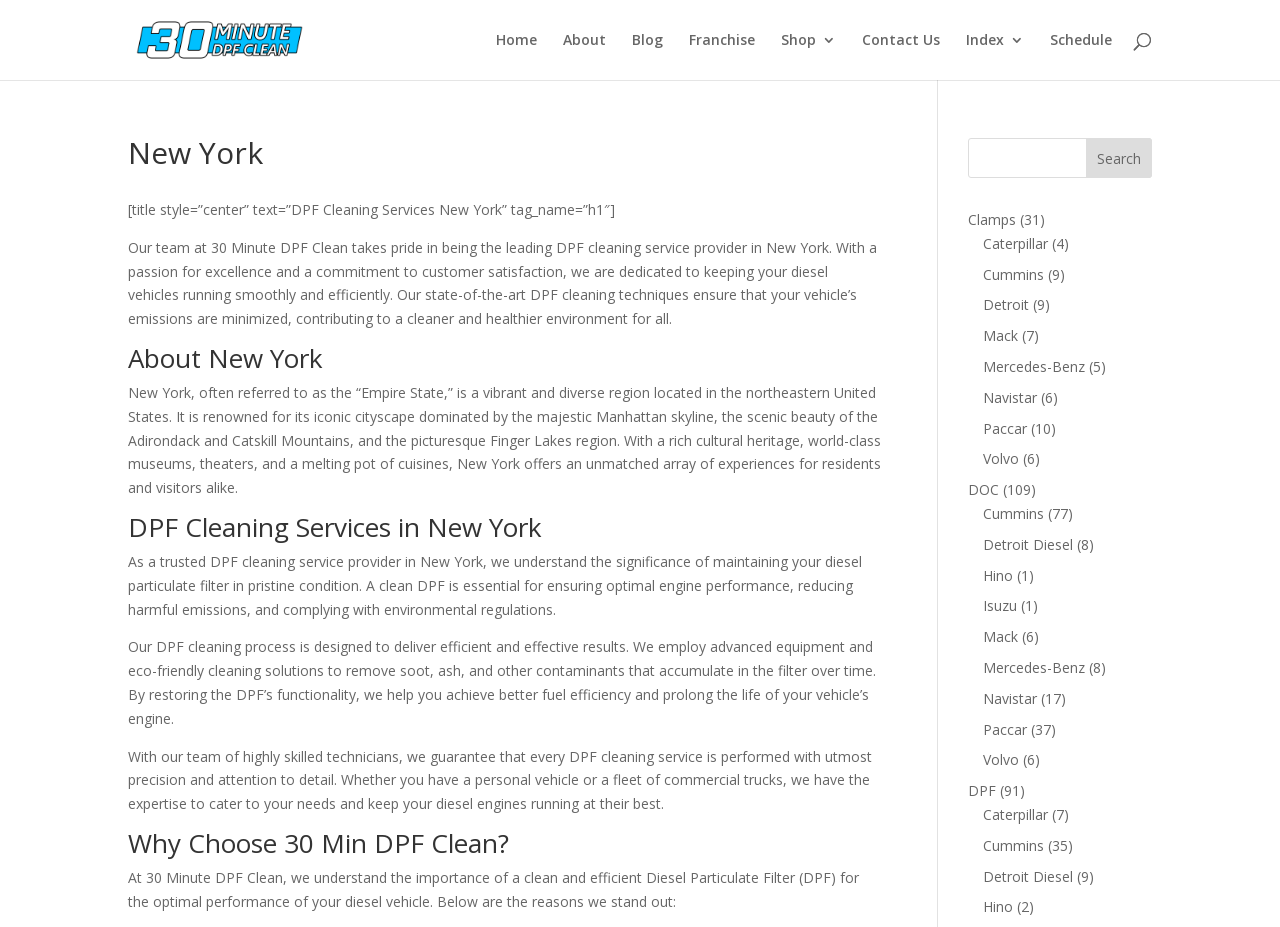Based on the image, please respond to the question with as much detail as possible:
What is the purpose of the DPF cleaning service?

The purpose is mentioned in the paragraph under the heading 'DPF Cleaning Services in New York', which explains the importance of maintaining a clean DPF for optimal engine performance and reducing harmful emissions.